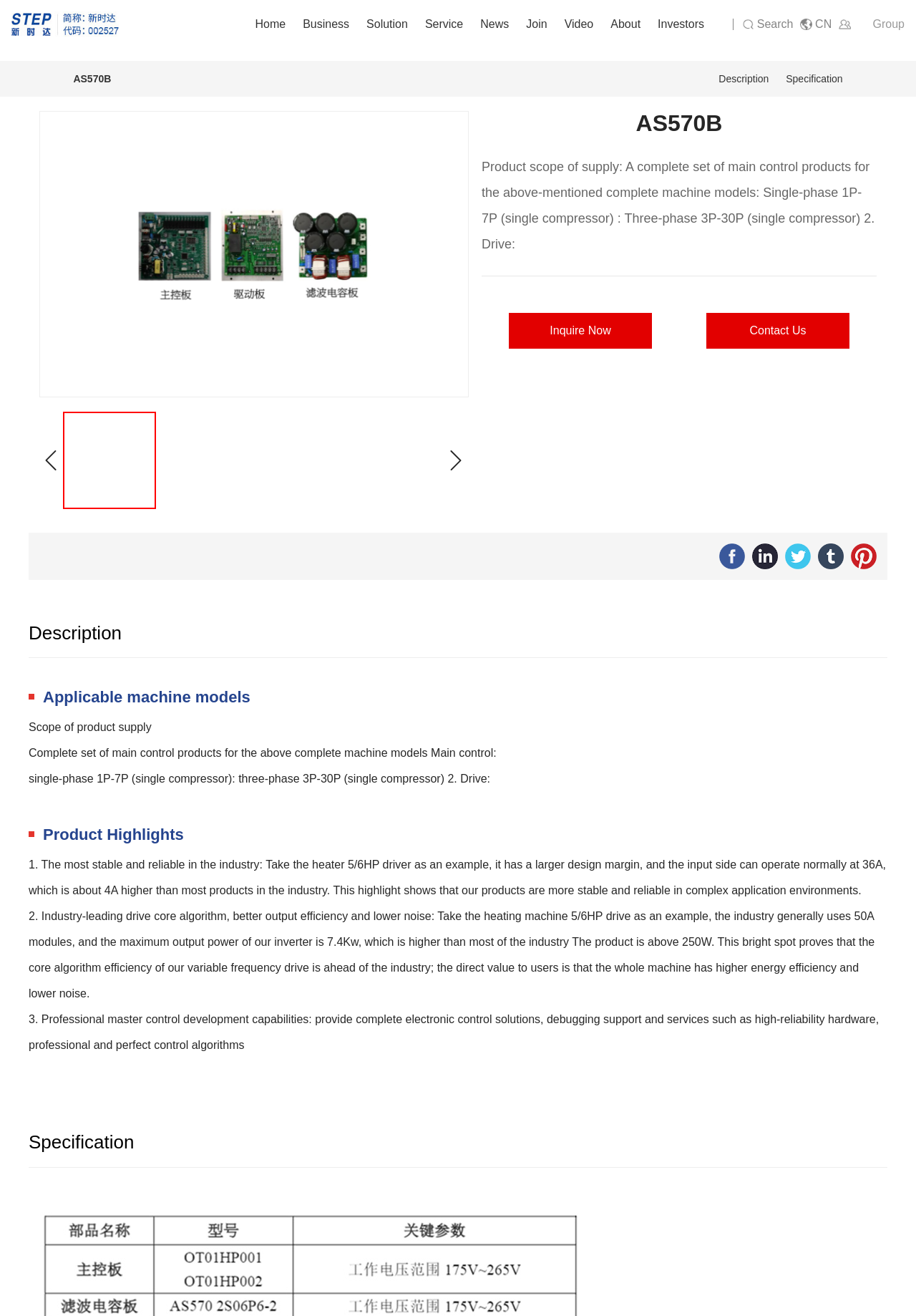Please identify the bounding box coordinates of the clickable area that will fulfill the following instruction: "View the product description". The coordinates should be in the format of four float numbers between 0 and 1, i.e., [left, top, right, bottom].

[0.785, 0.046, 0.839, 0.073]